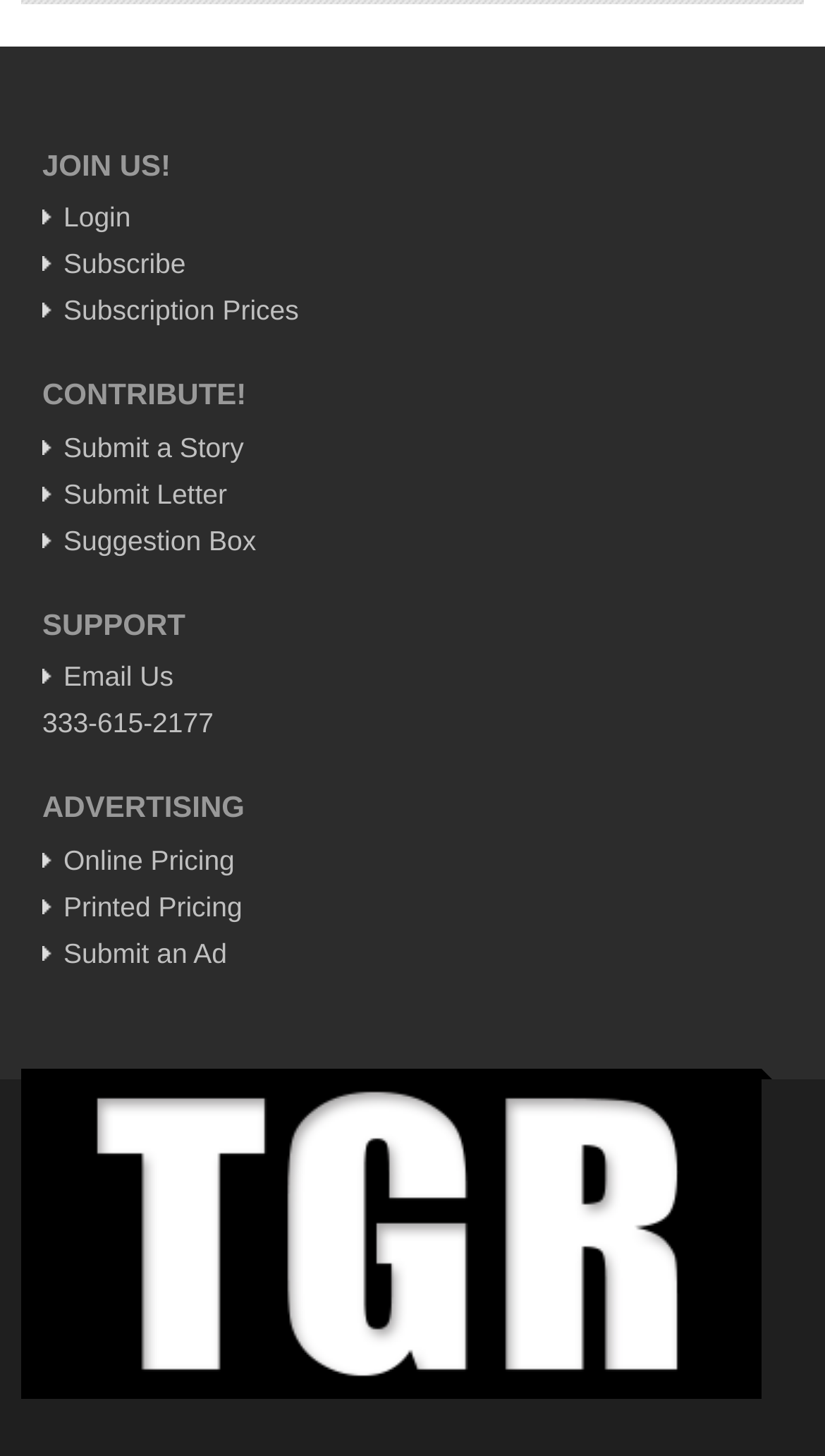Calculate the bounding box coordinates of the UI element given the description: "Skip to content".

None